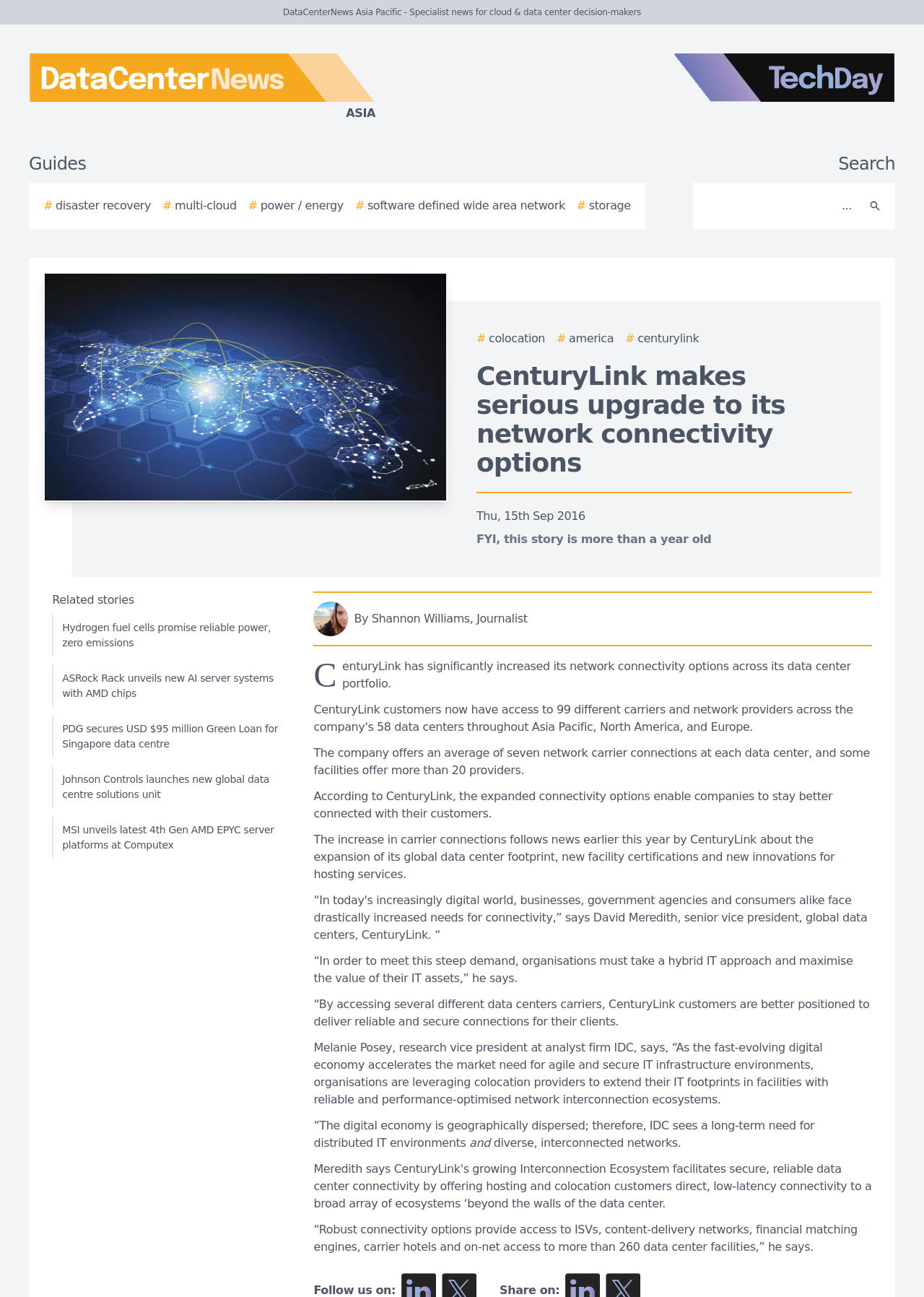Provide the text content of the webpage's main heading.

CenturyLink makes serious upgrade to its network connectivity options